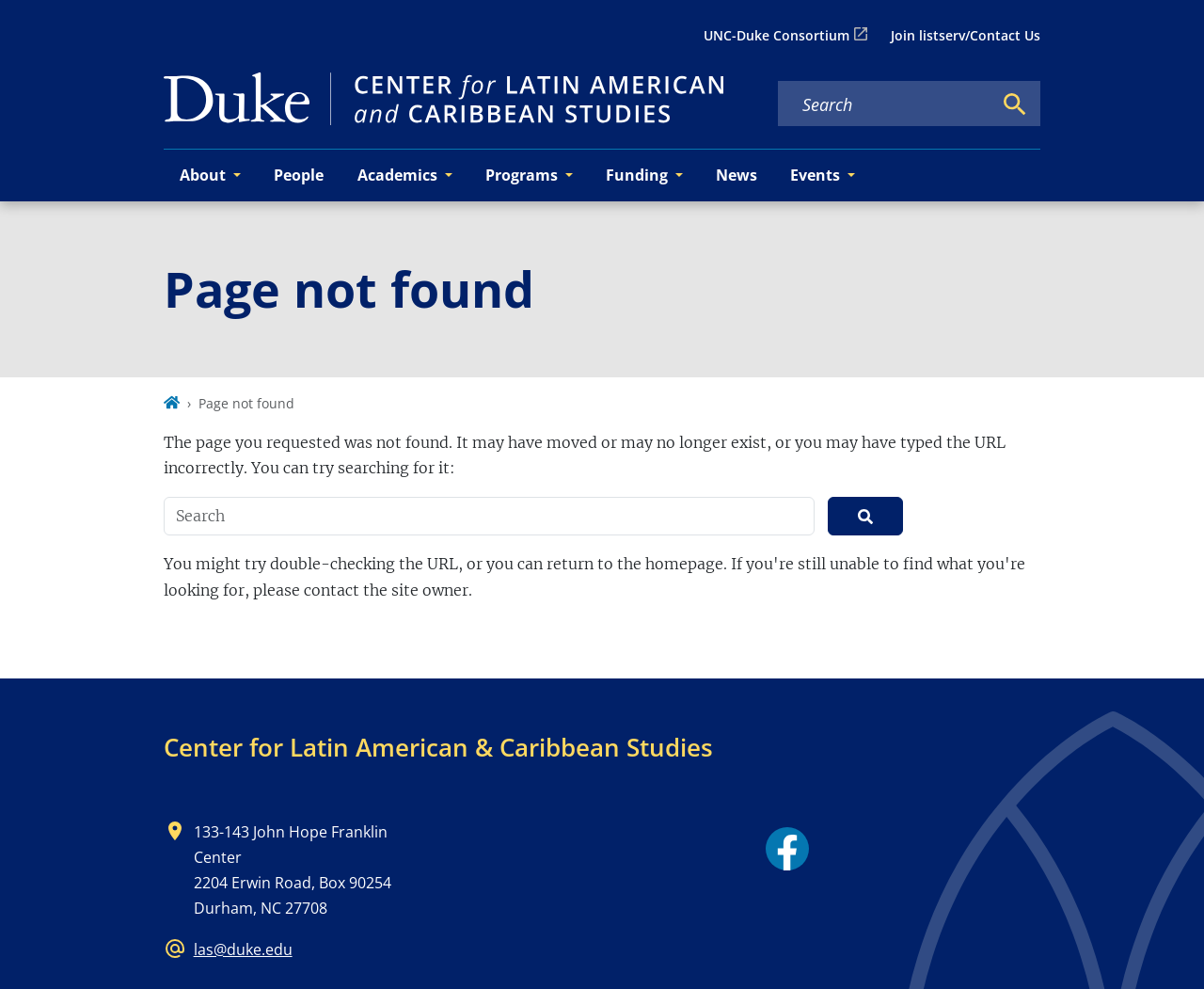Please determine the bounding box coordinates of the area that needs to be clicked to complete this task: 'Contact us'. The coordinates must be four float numbers between 0 and 1, formatted as [left, top, right, bottom].

[0.74, 0.014, 0.864, 0.059]